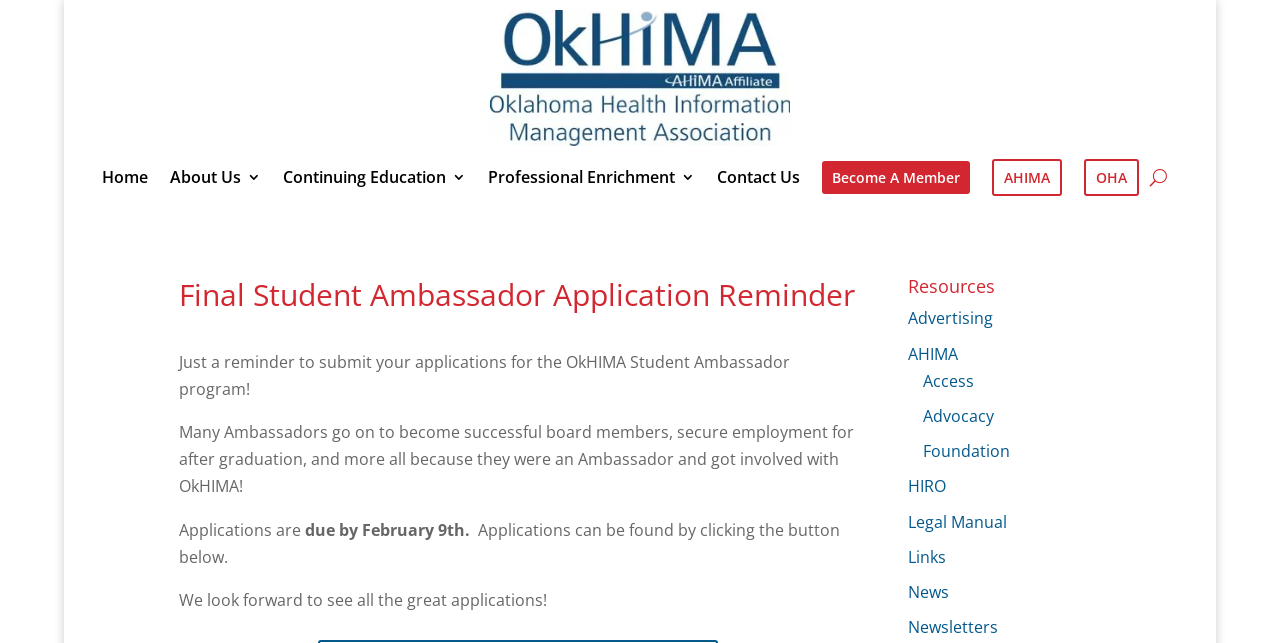Based on the image, provide a detailed and complete answer to the question: 
What is the current page about?

I read the heading 'Final Student Ambassador Application Reminder' and the text that follows to understand that the current page is about reminding students to submit their applications for the OkHIMA Student Ambassador program.